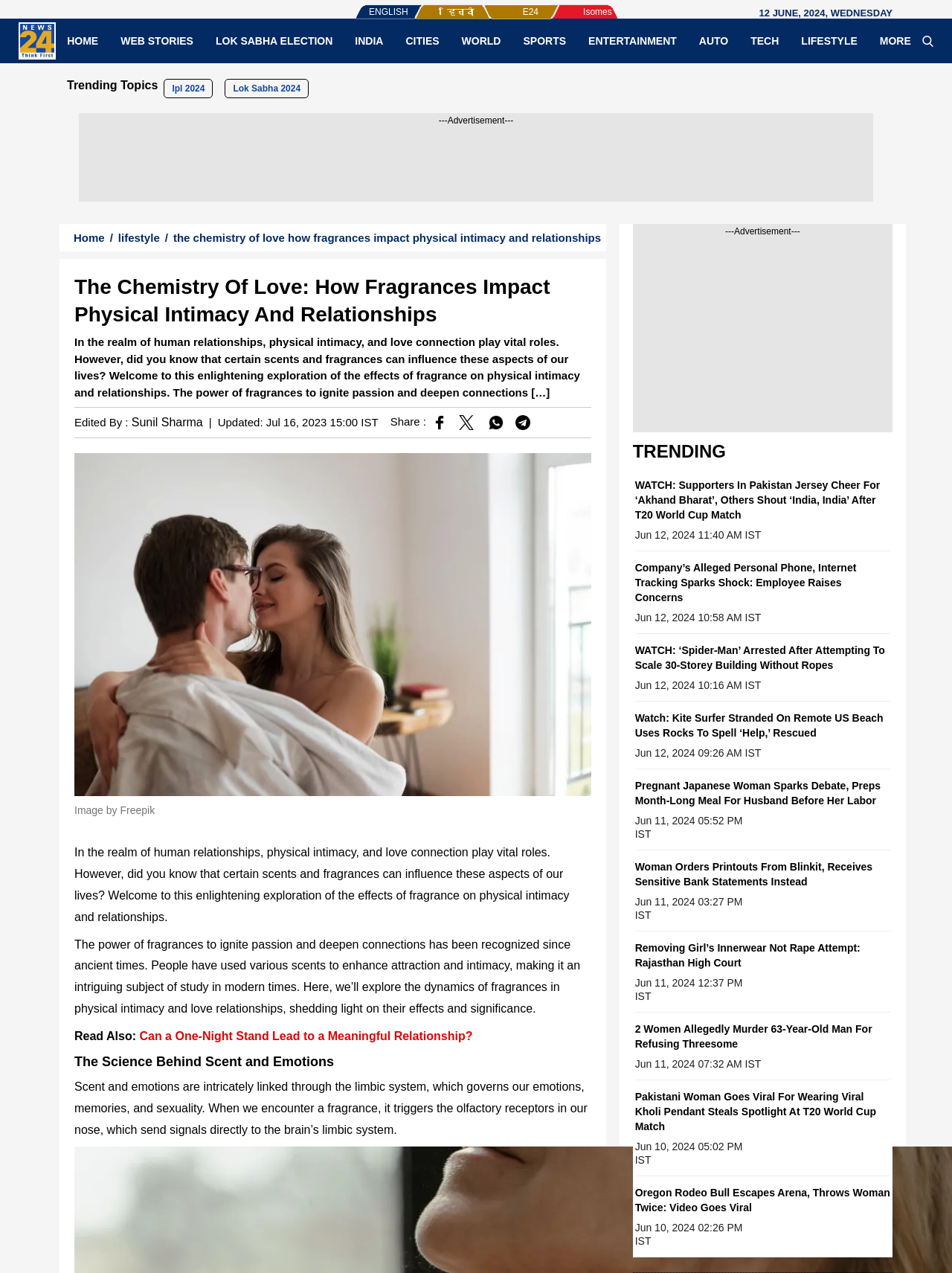Locate the coordinates of the bounding box for the clickable region that fulfills this instruction: "Click on the 'HOME' link".

[0.059, 0.027, 0.115, 0.037]